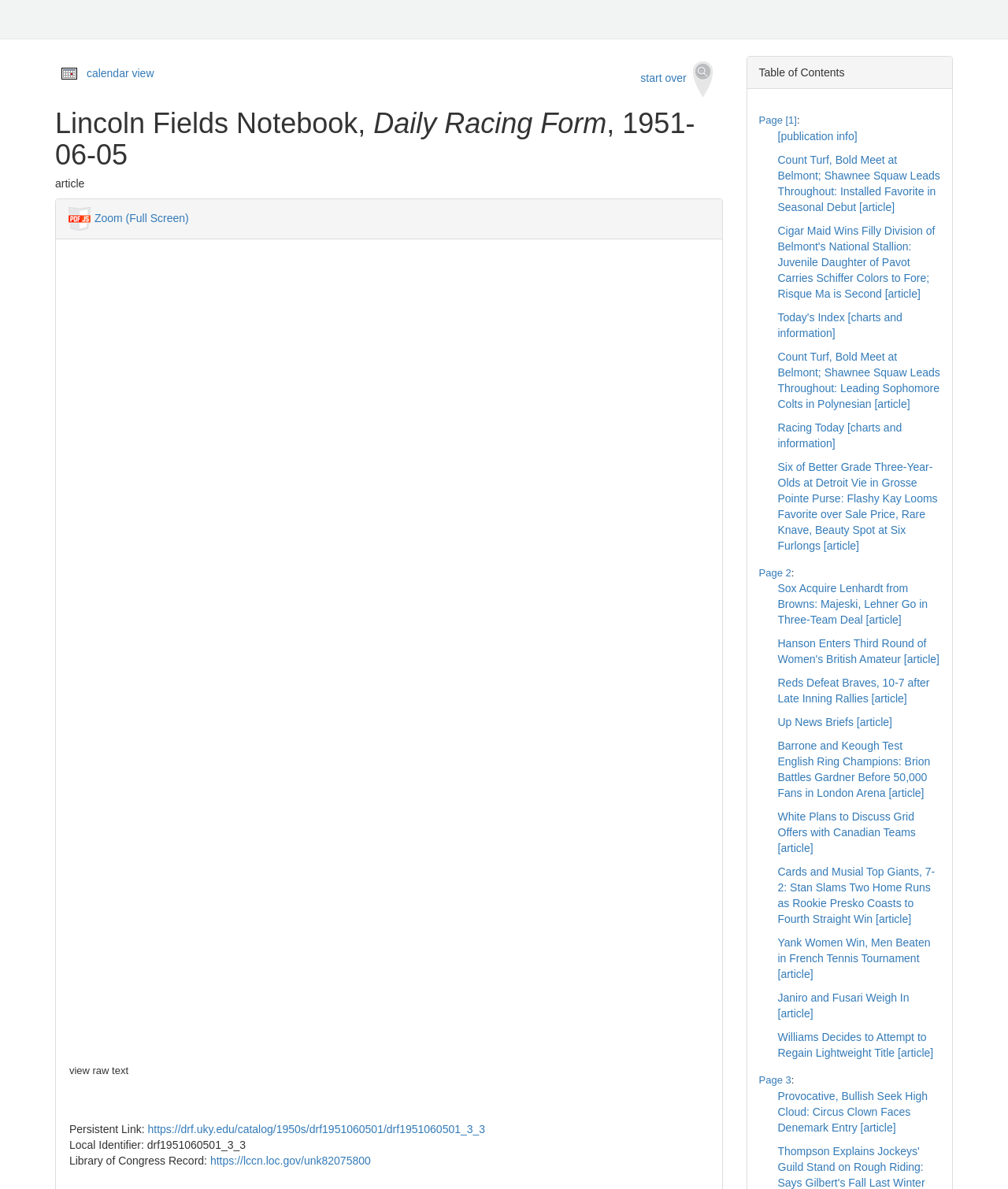Specify the bounding box coordinates of the element's region that should be clicked to achieve the following instruction: "view raw text". The bounding box coordinates consist of four float numbers between 0 and 1, in the format [left, top, right, bottom].

[0.069, 0.895, 0.703, 0.907]